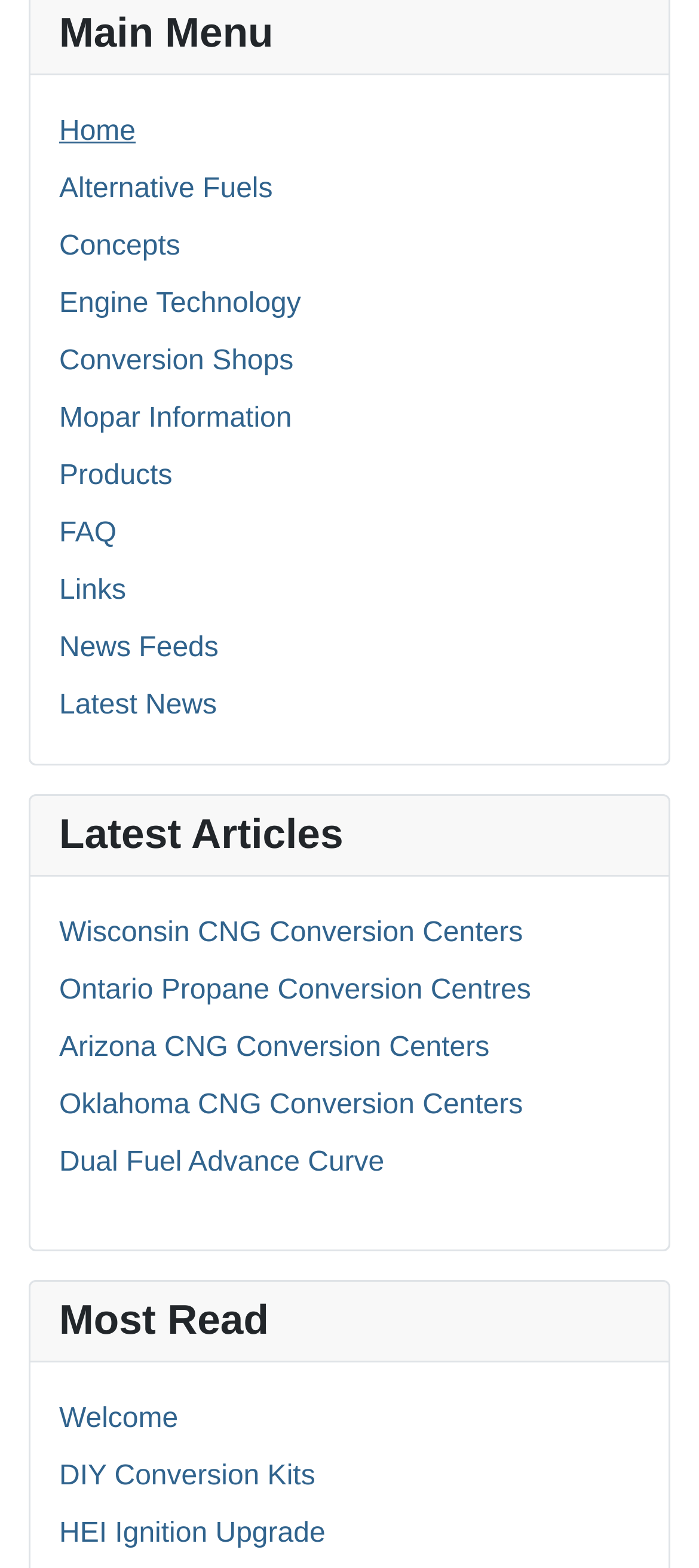Find the bounding box coordinates of the element you need to click on to perform this action: 'read about alternative fuels'. The coordinates should be represented by four float values between 0 and 1, in the format [left, top, right, bottom].

[0.085, 0.111, 0.39, 0.131]